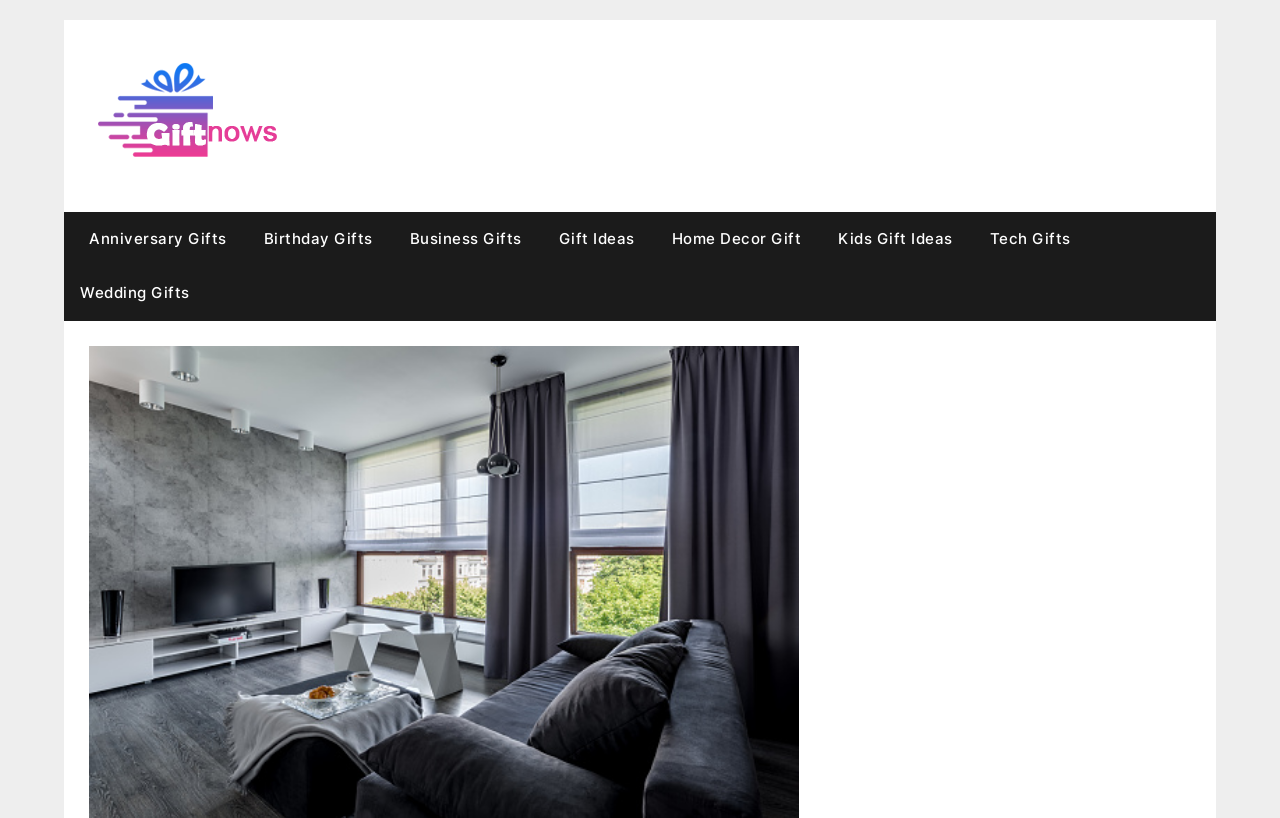Determine the bounding box coordinates for the UI element matching this description: "Wedding Gifts".

[0.05, 0.326, 0.161, 0.392]